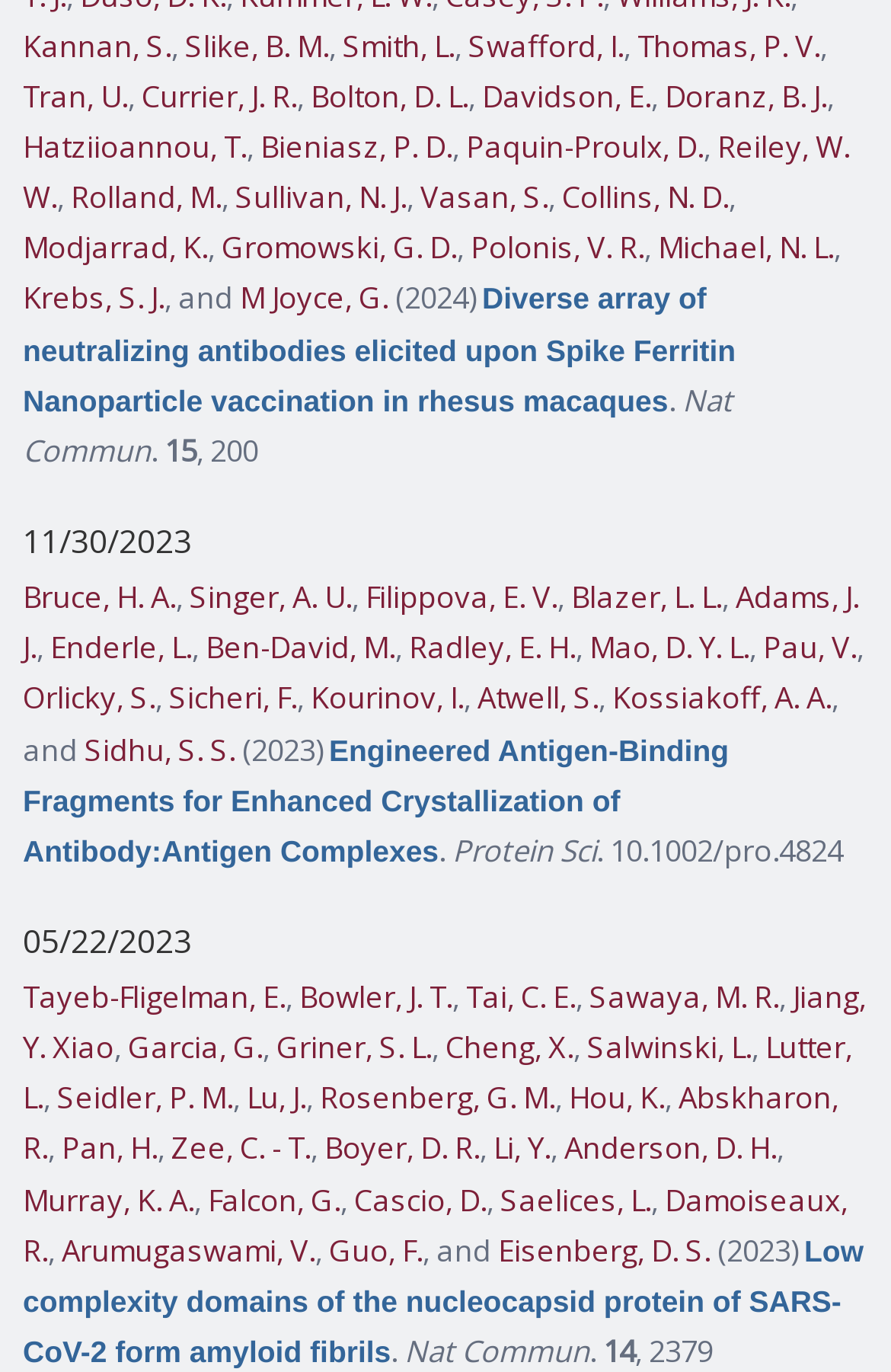What is the title of the article published in Nat Commun?
Based on the image, answer the question with a single word or brief phrase.

Diverse array of neutralizing antibodies elicited upon Spike Ferritin Nanoparticle vaccination in rhesus macaques